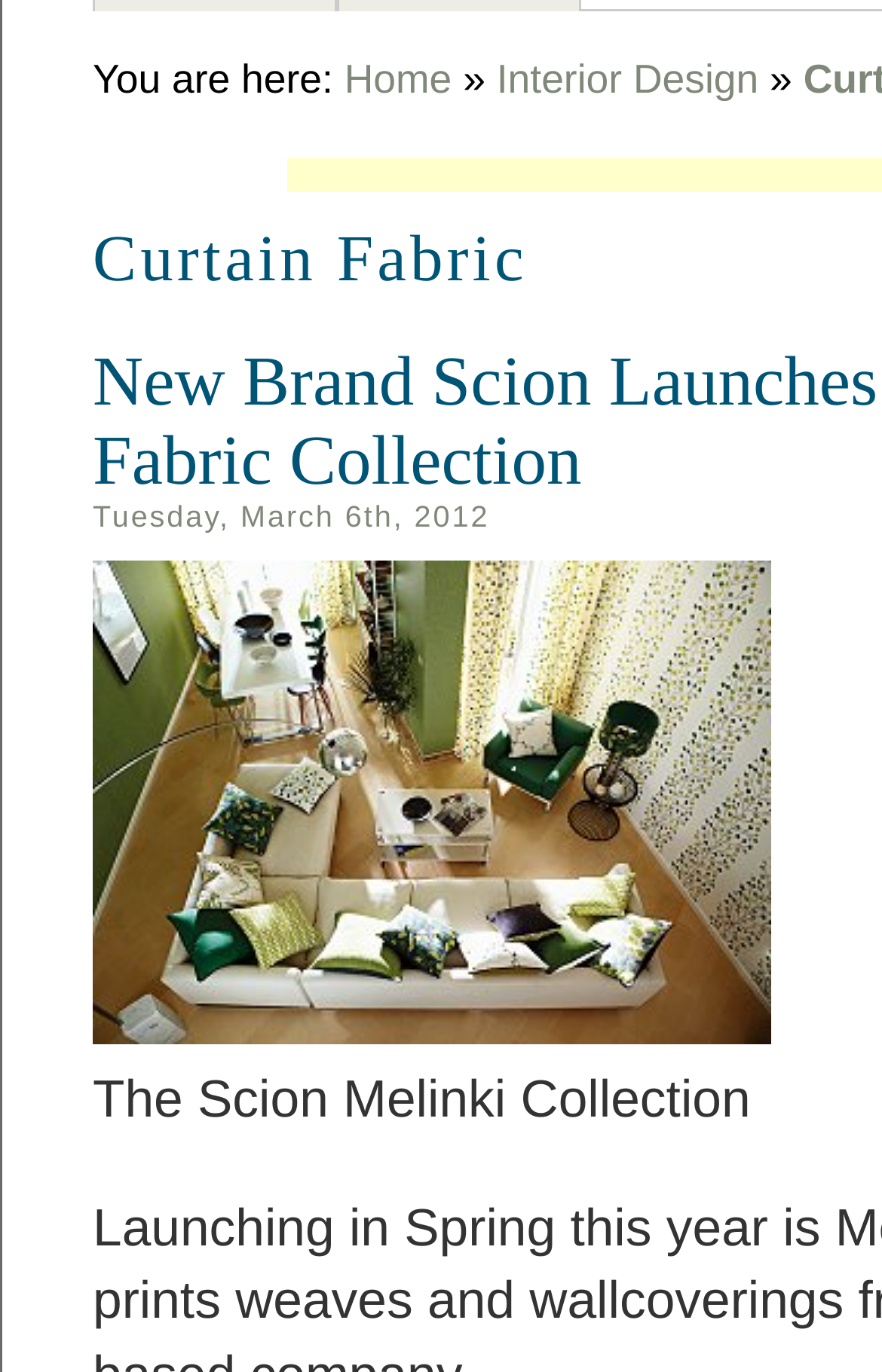Determine the bounding box coordinates (top-left x, top-left y, bottom-right x, bottom-right y) of the UI element described in the following text: alt="Risk Management Guidelines"

None